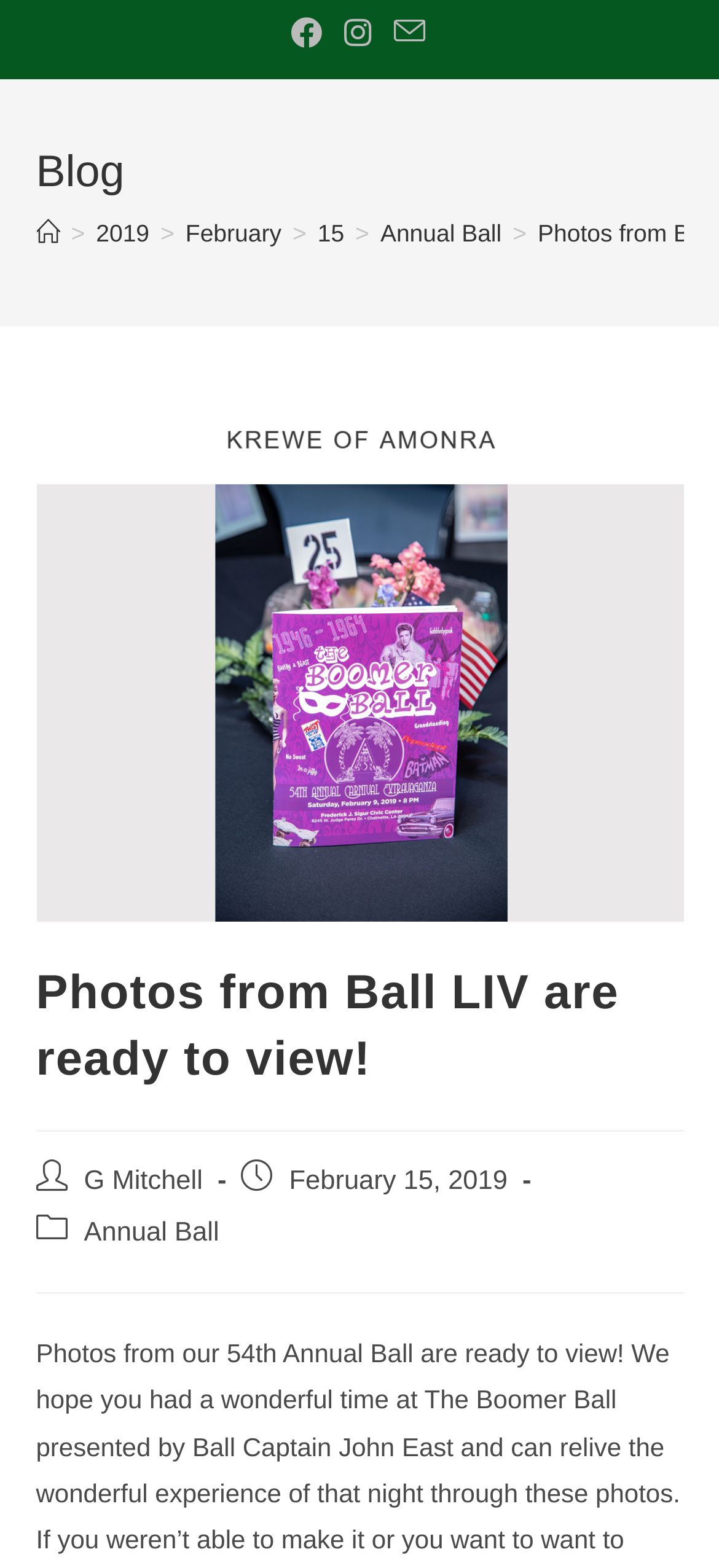Give a one-word or short phrase answer to the question: 
How many social links are available?

3